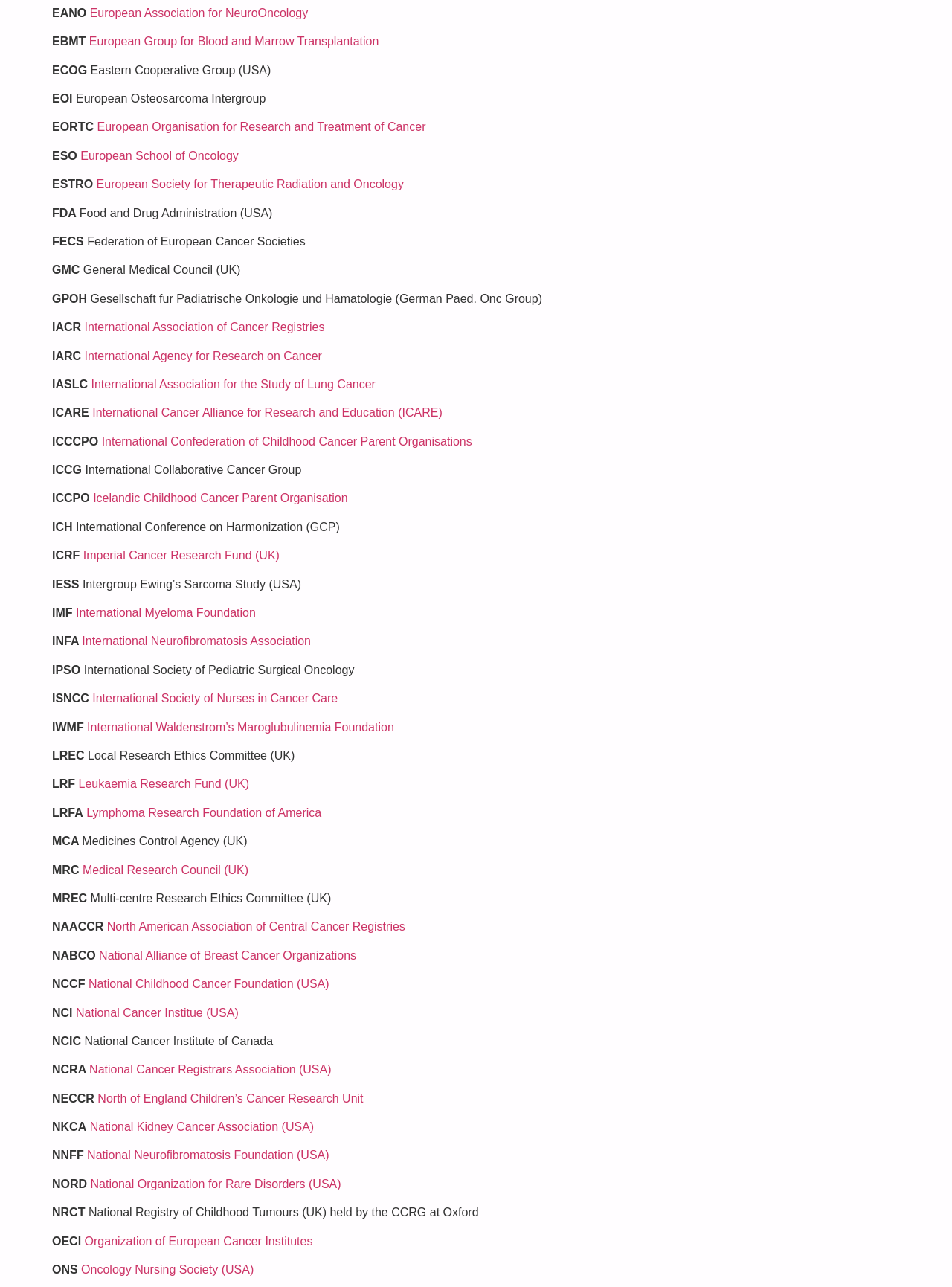Please specify the bounding box coordinates of the area that should be clicked to accomplish the following instruction: "Go to International Association of Cancer Registries". The coordinates should consist of four float numbers between 0 and 1, i.e., [left, top, right, bottom].

[0.085, 0.249, 0.341, 0.259]